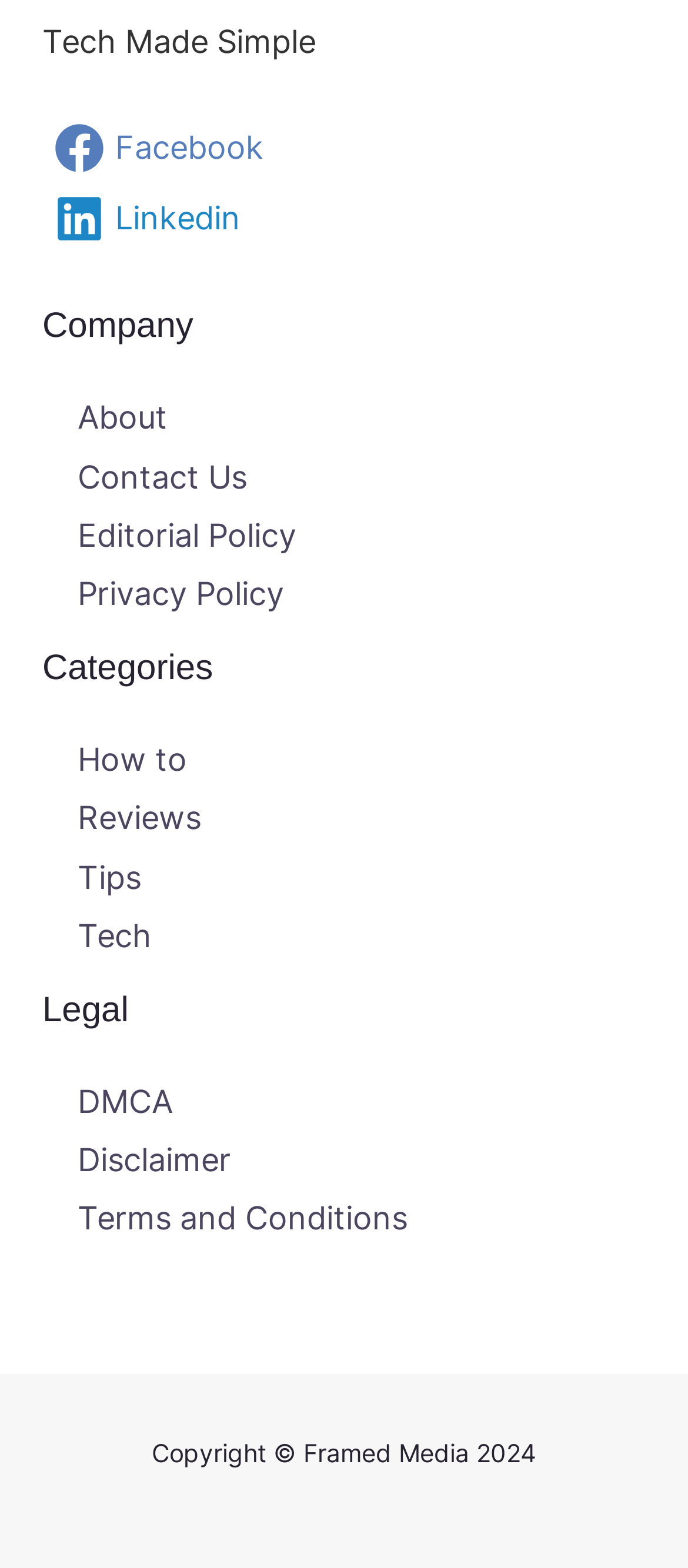Find the bounding box coordinates of the element to click in order to complete this instruction: "Click on Facebook". The bounding box coordinates must be four float numbers between 0 and 1, denoted as [left, top, right, bottom].

[0.062, 0.079, 0.938, 0.11]